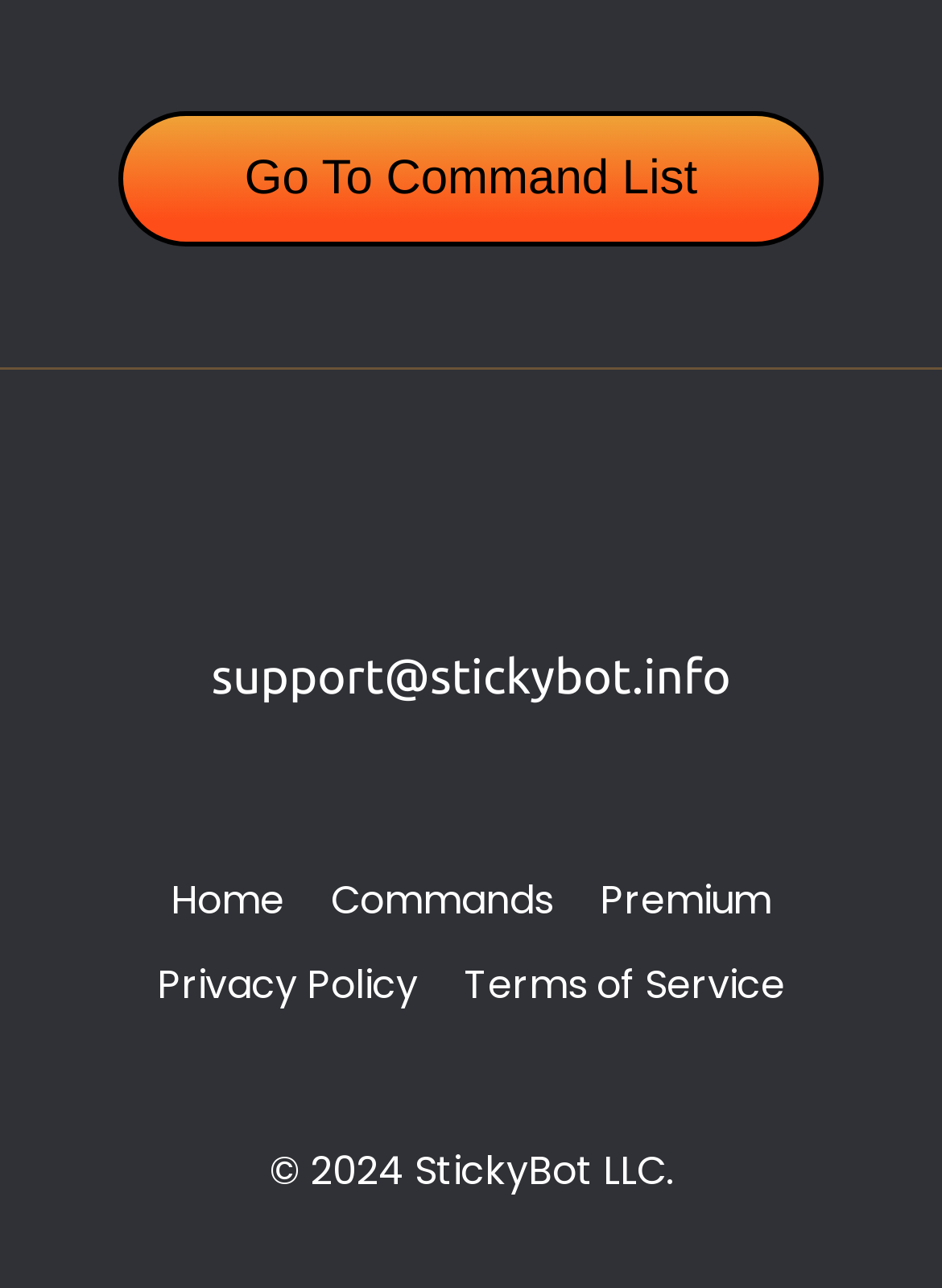Look at the image and write a detailed answer to the question: 
What is the position of the 'Commands' link?

I compared the y1 and y2 coordinates of the 'Commands' link with the other links in the footer navigation. The y1 and y2 coordinates of the 'Commands' link are 0.667 and 0.733, respectively. These values are between the y1 and y2 coordinates of the 'Home' link and the 'Premium' link, which suggests that the 'Commands' link is in the middle position.